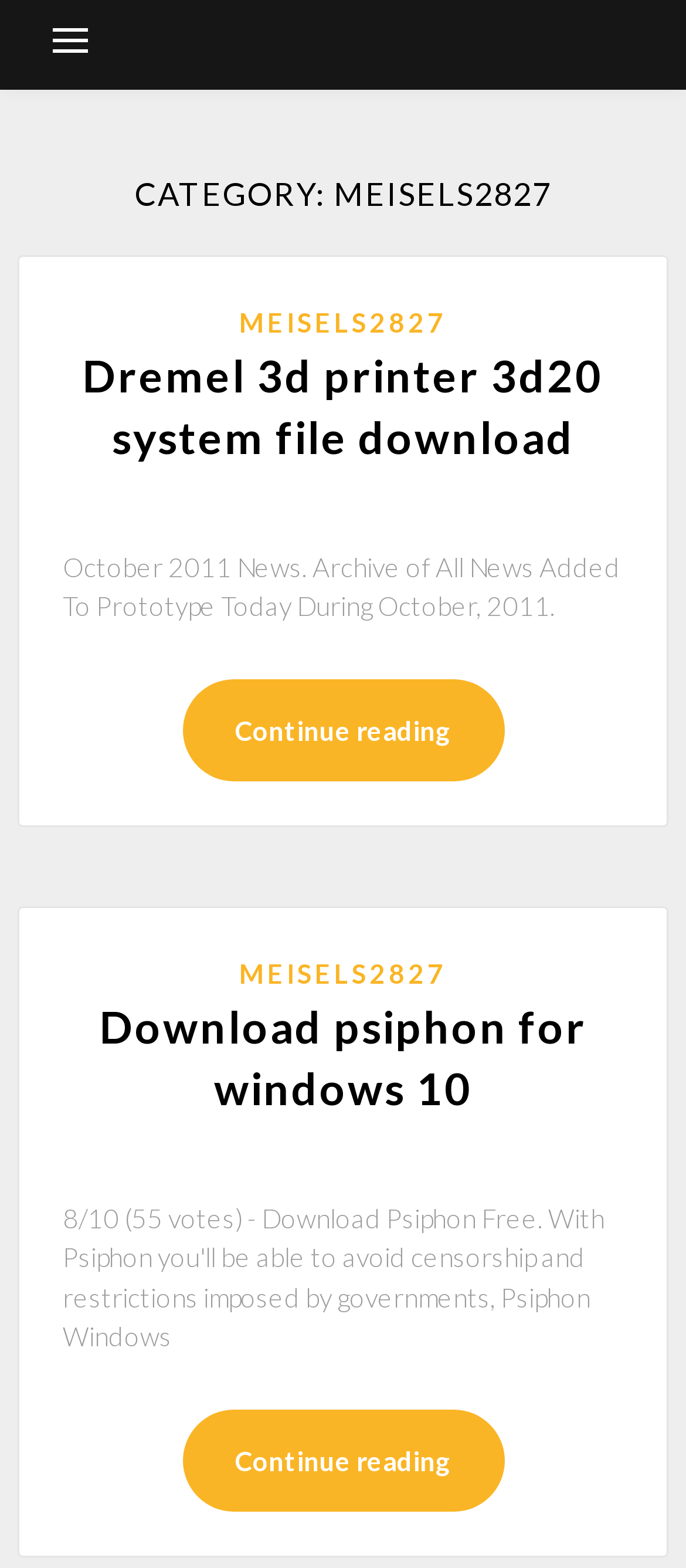Using the description "Download psiphon for windows 10", predict the bounding box of the relevant HTML element.

[0.145, 0.637, 0.855, 0.71]